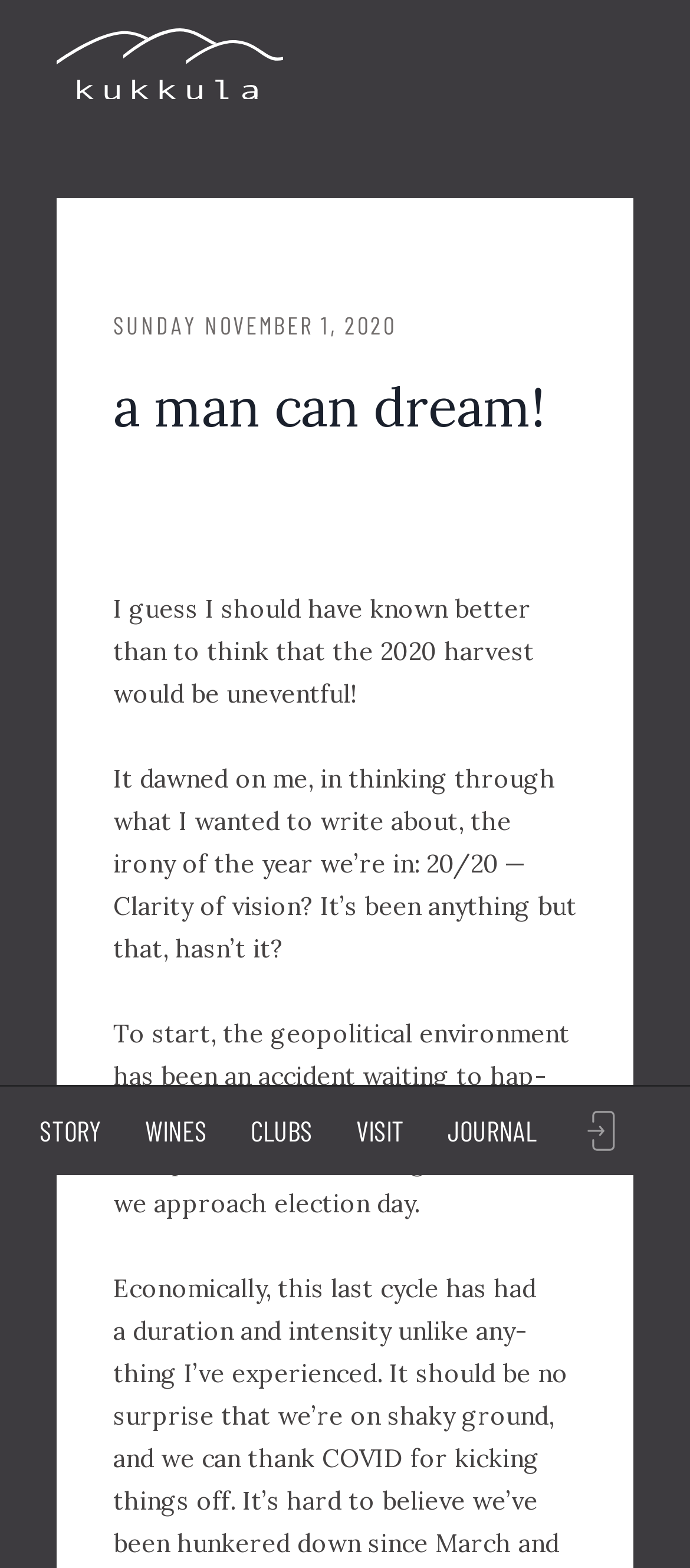Please provide a comprehensive answer to the question below using the information from the image: What is the name of the wine company?

I determined the answer by looking at the image element with the text 'Kukkula Wines' which is located at the top of the webpage, indicating that it is the logo of the wine company.